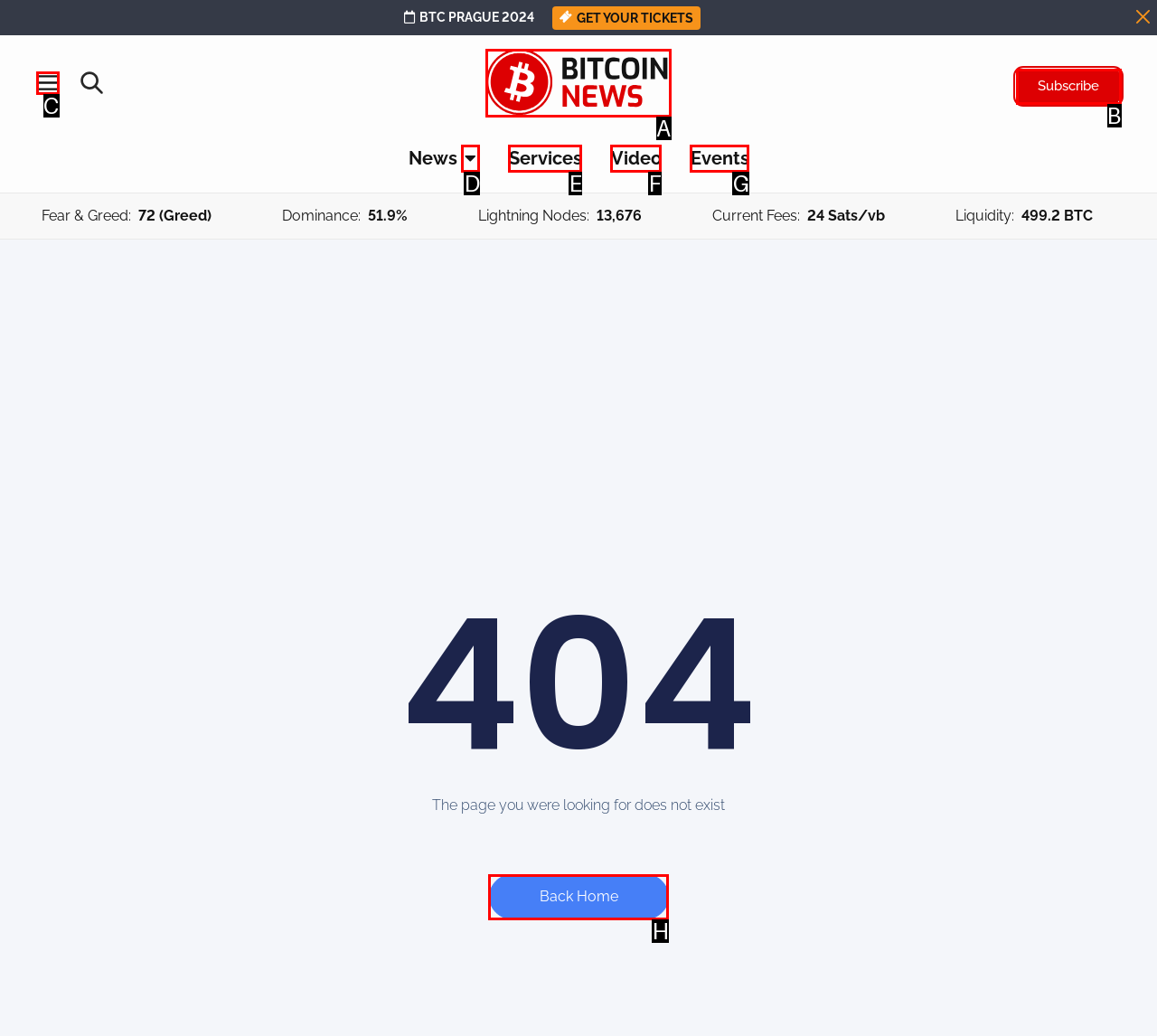Choose the HTML element that corresponds to the description: parent_node: Search name="s" placeholder="Search"
Provide the answer by selecting the letter from the given choices.

None